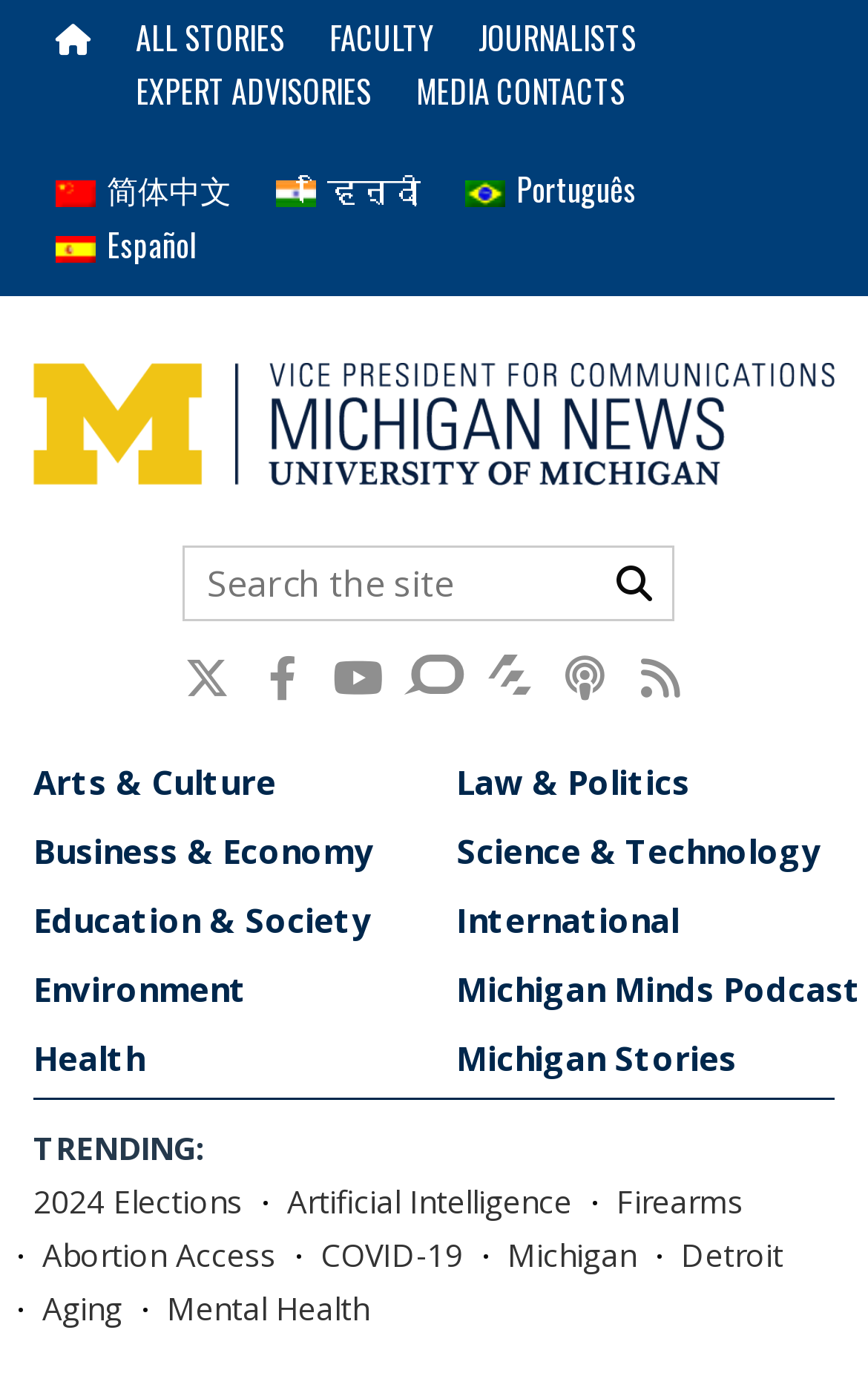Please give a succinct answer using a single word or phrase:
What is the trending topic '2024 Elections' related to?

Politics